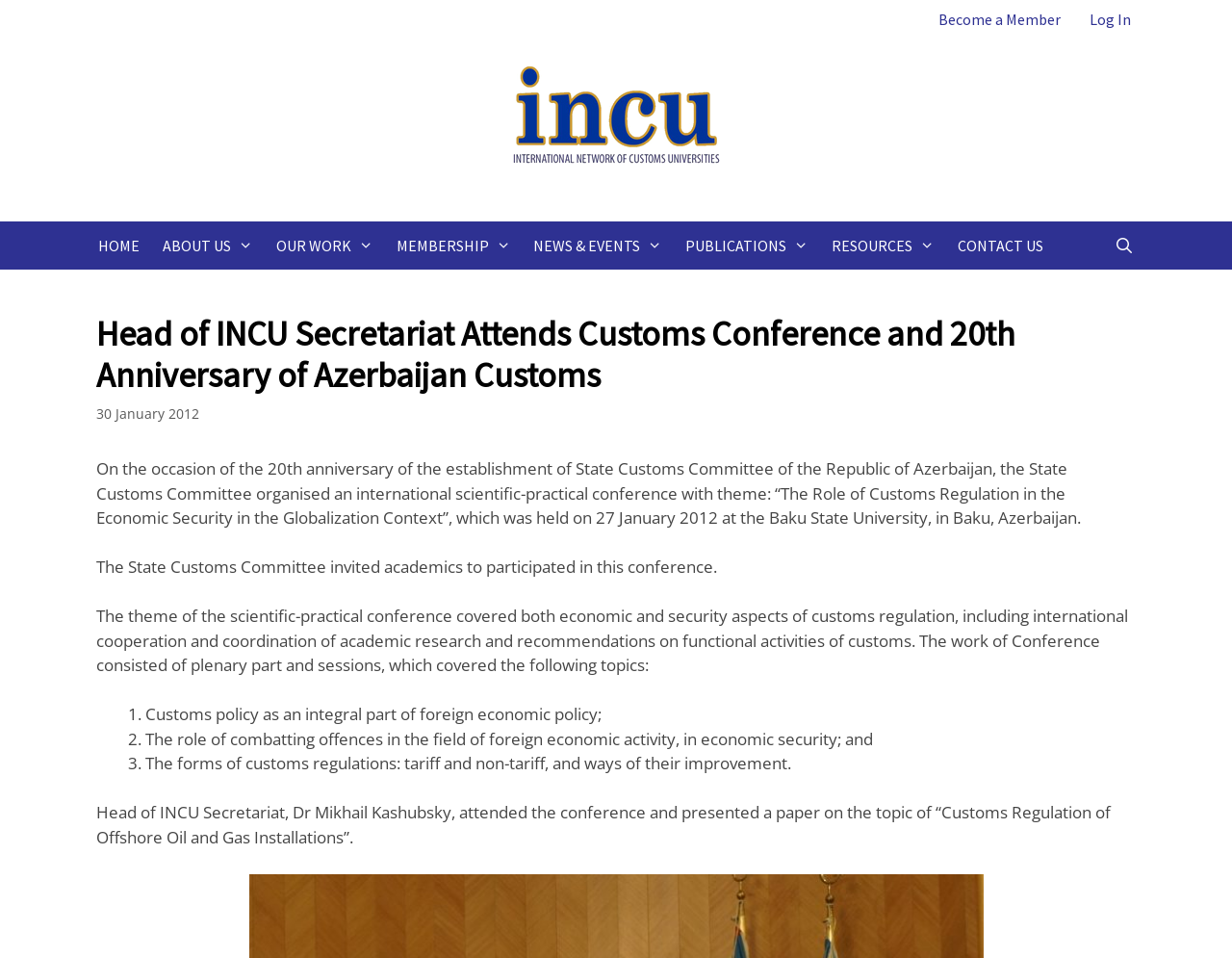Find the bounding box coordinates of the area to click in order to follow the instruction: "Visit the home page".

[0.07, 0.231, 0.123, 0.281]